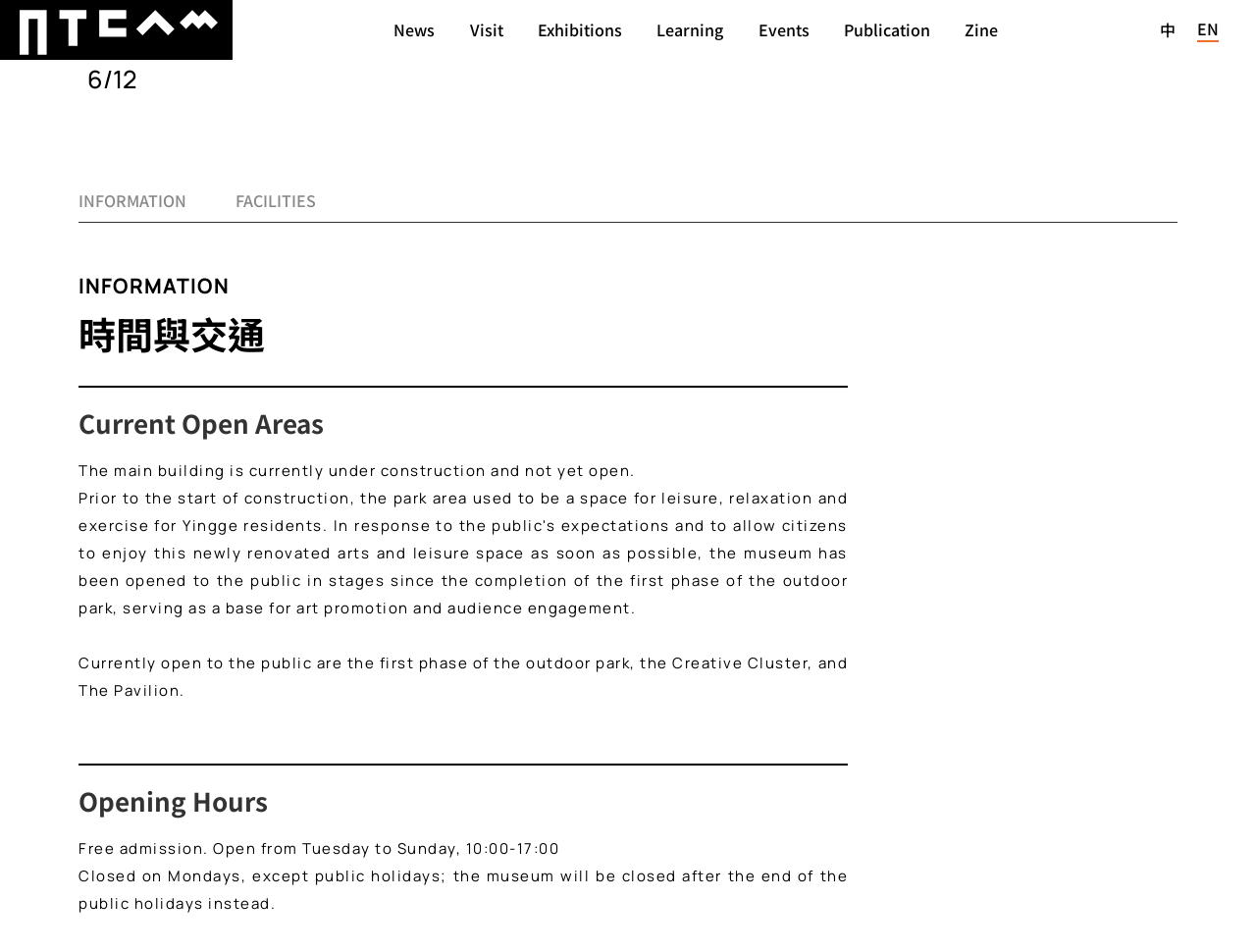Please find the bounding box coordinates for the clickable element needed to perform this instruction: "Check Opening Hours".

[0.062, 0.825, 0.675, 0.857]